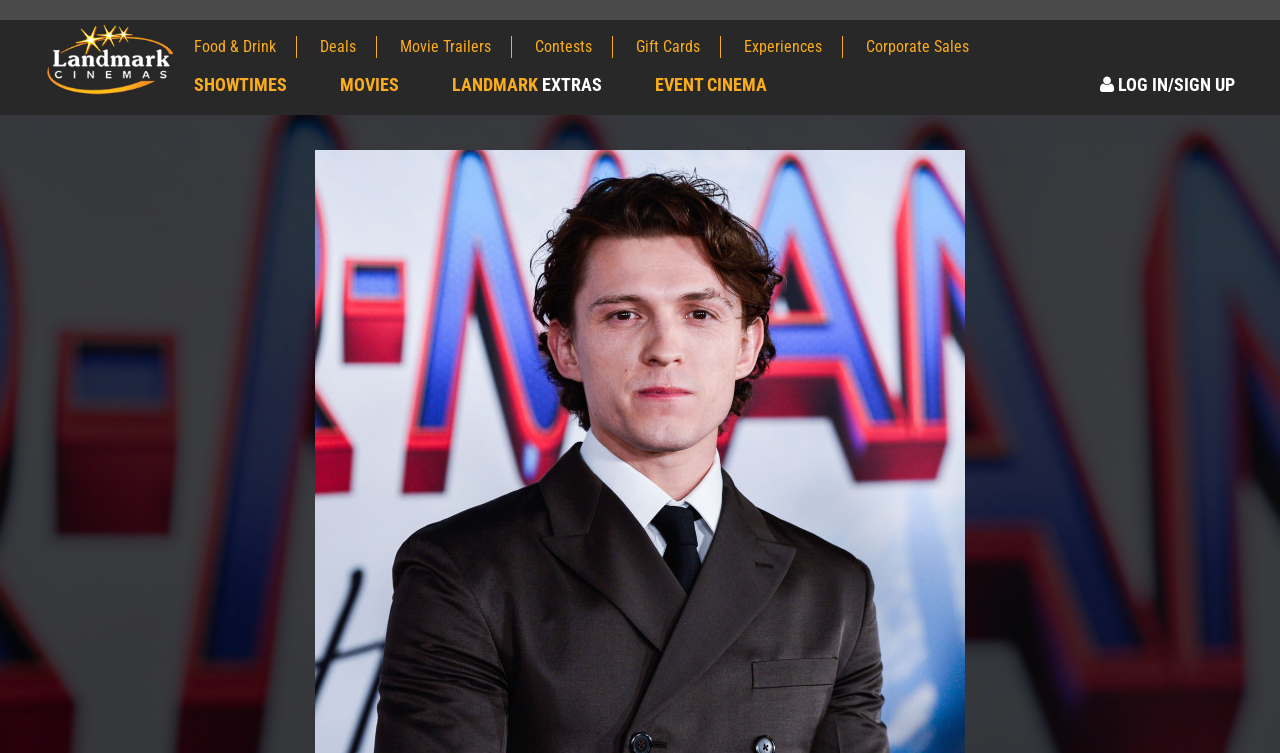Please find and generate the text of the main heading on the webpage.

Tom Holland was given freedom in Nathan Drake portrayal